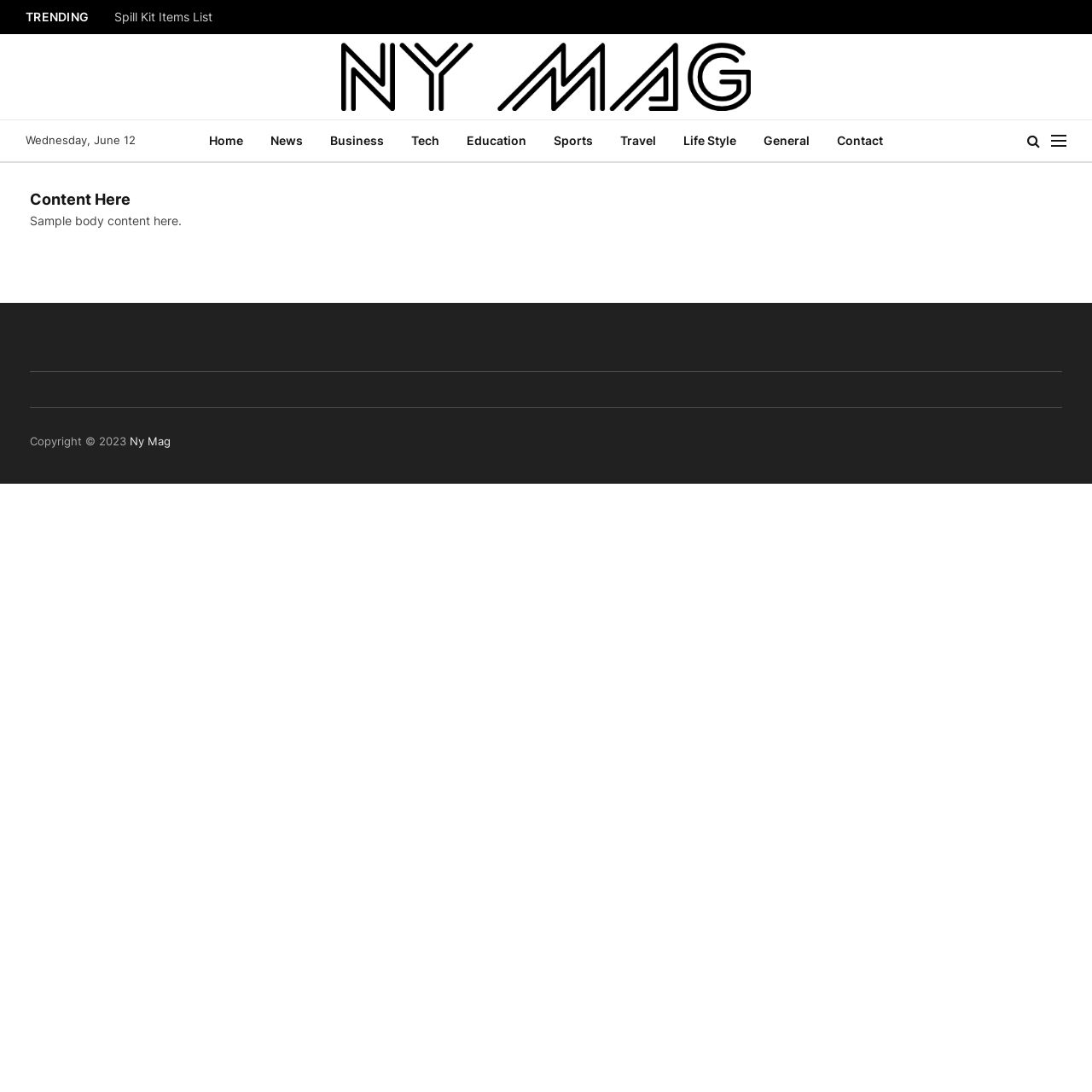Locate the bounding box coordinates of the area to click to fulfill this instruction: "Visit Ny Mag homepage". The bounding box should be presented as four float numbers between 0 and 1, in the order [left, top, right, bottom].

[0.312, 0.031, 0.688, 0.109]